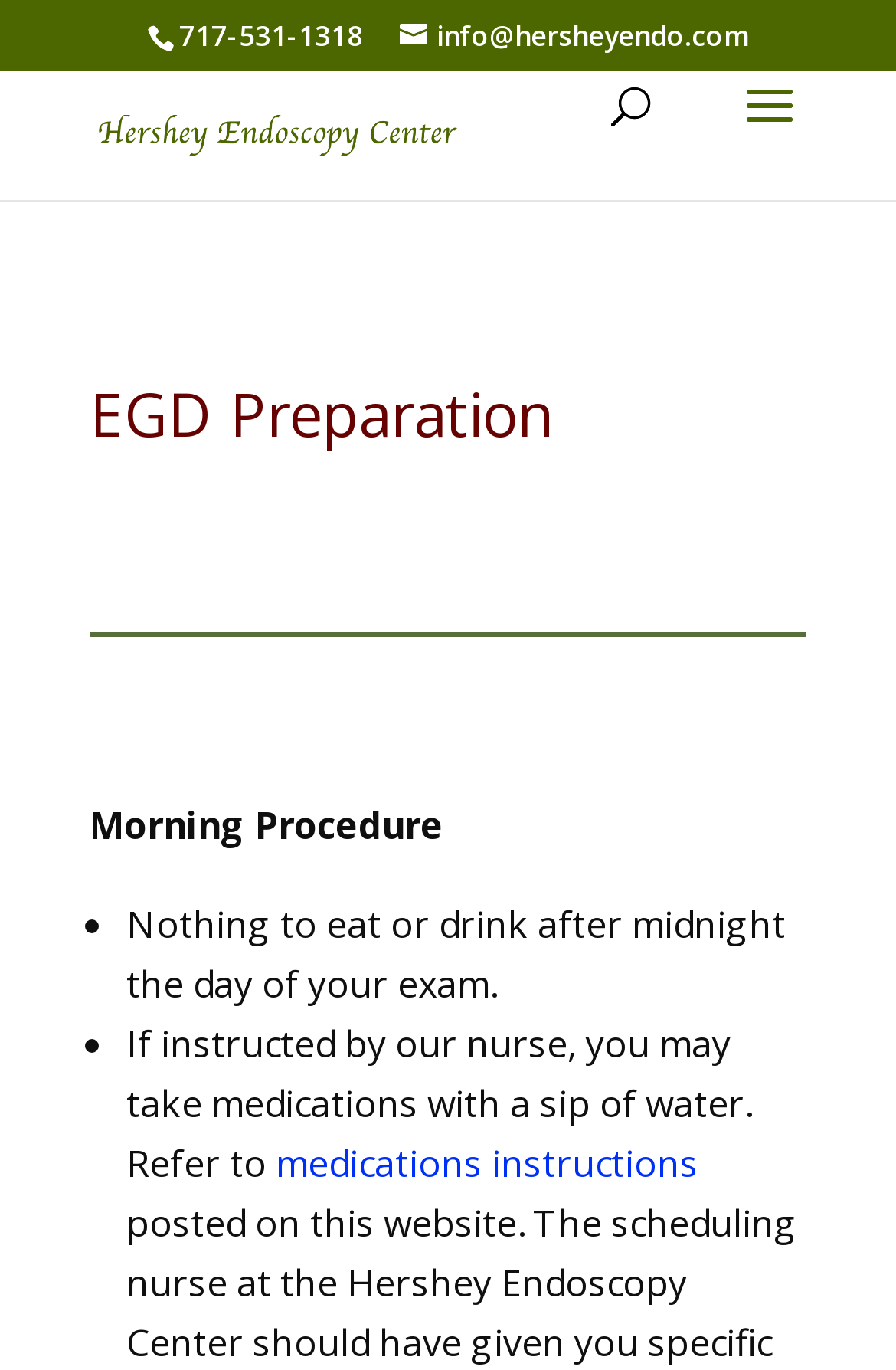Bounding box coordinates are specified in the format (top-left x, top-left y, bottom-right x, bottom-right y). All values are floating point numbers bounded between 0 and 1. Please provide the bounding box coordinate of the region this sentence describes: name="s" placeholder="Search …" title="Search for:"

[0.463, 0.051, 0.823, 0.055]